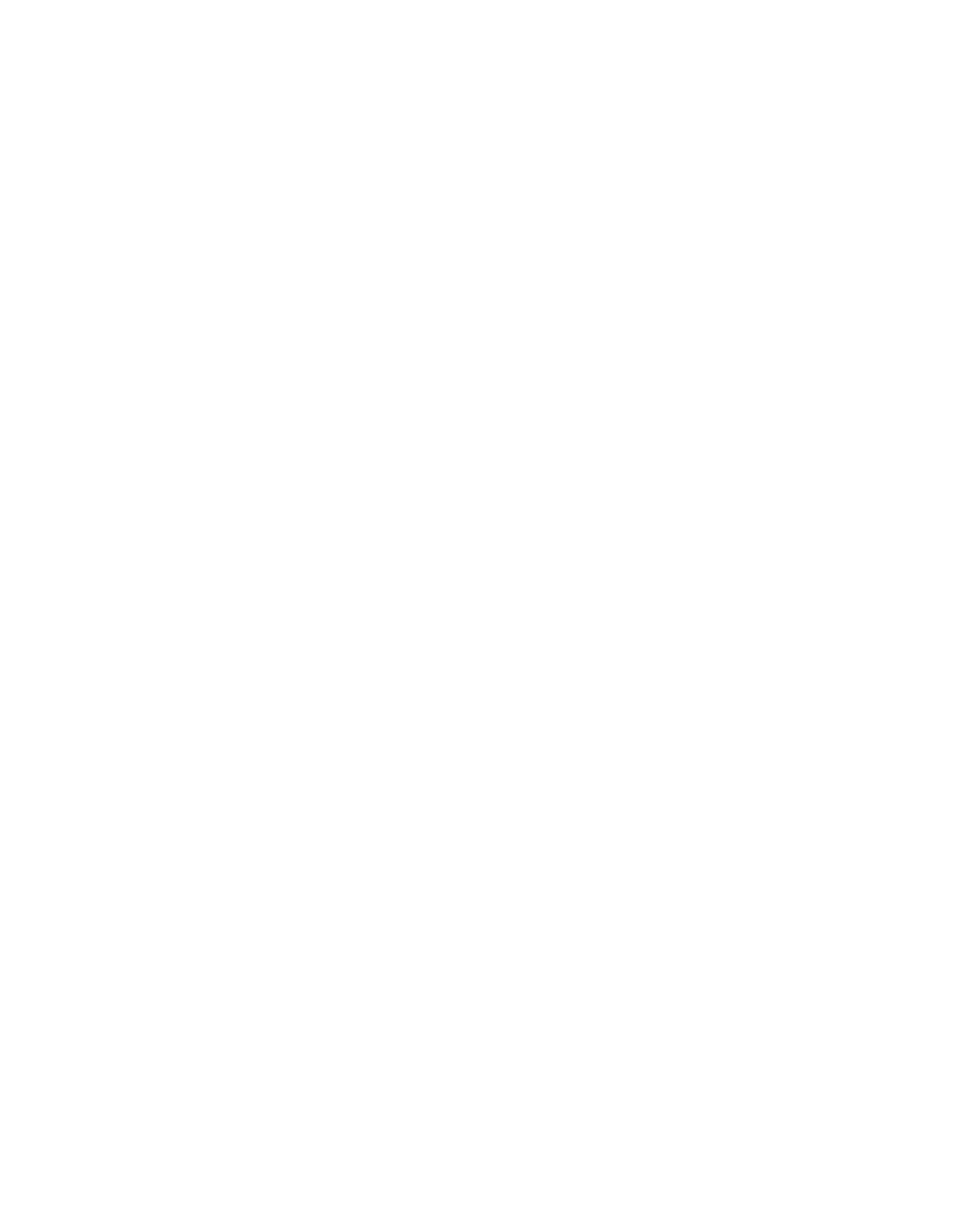Please give the bounding box coordinates of the area that should be clicked to fulfill the following instruction: "View Presley V-Neck Caftan Mini Length details". The coordinates should be in the format of four float numbers from 0 to 1, i.e., [left, top, right, bottom].

[0.055, 0.607, 0.226, 0.775]